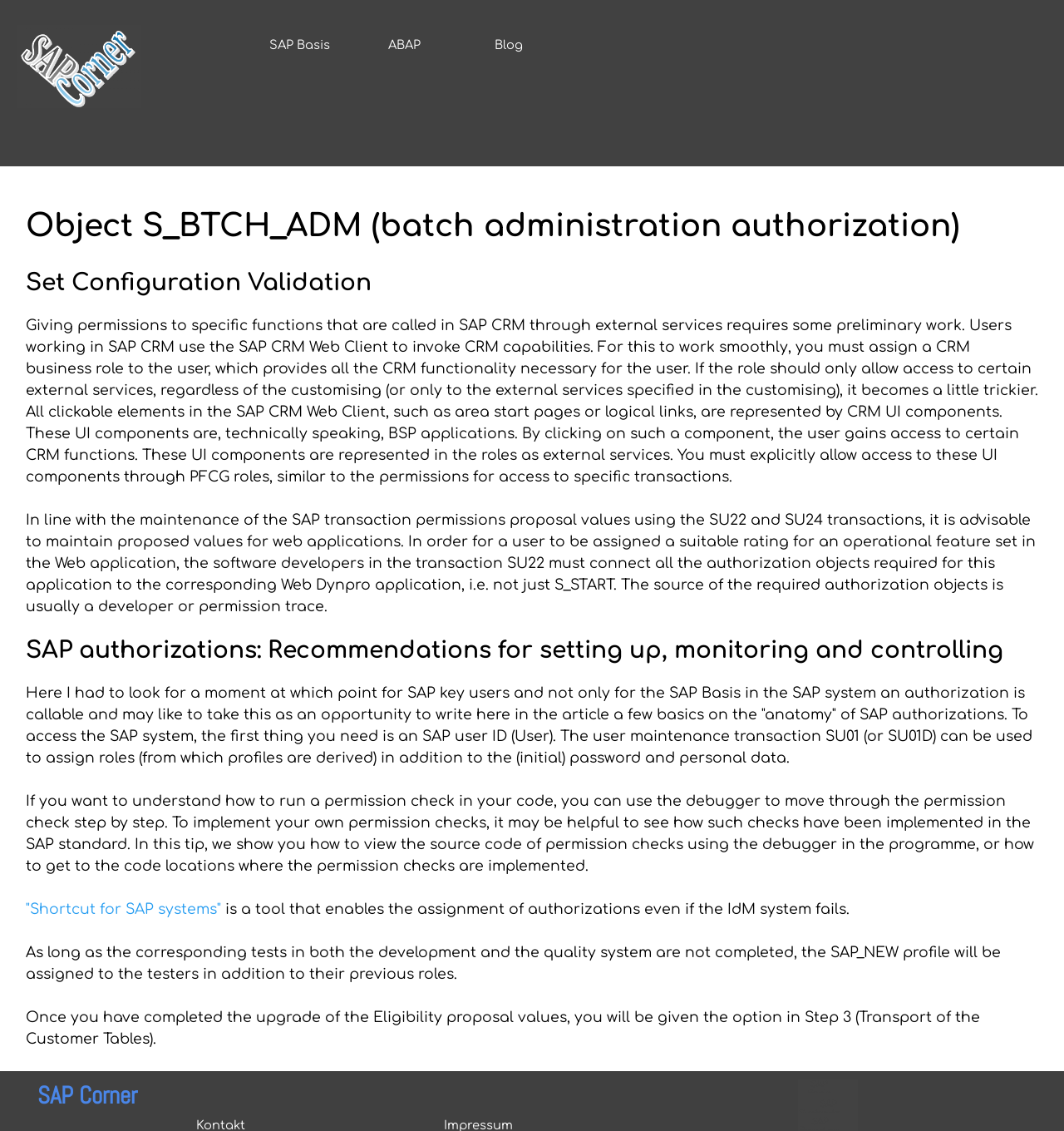Answer with a single word or phrase: 
What is the purpose of assigning a CRM business role to a user?

Provide CRM functionality